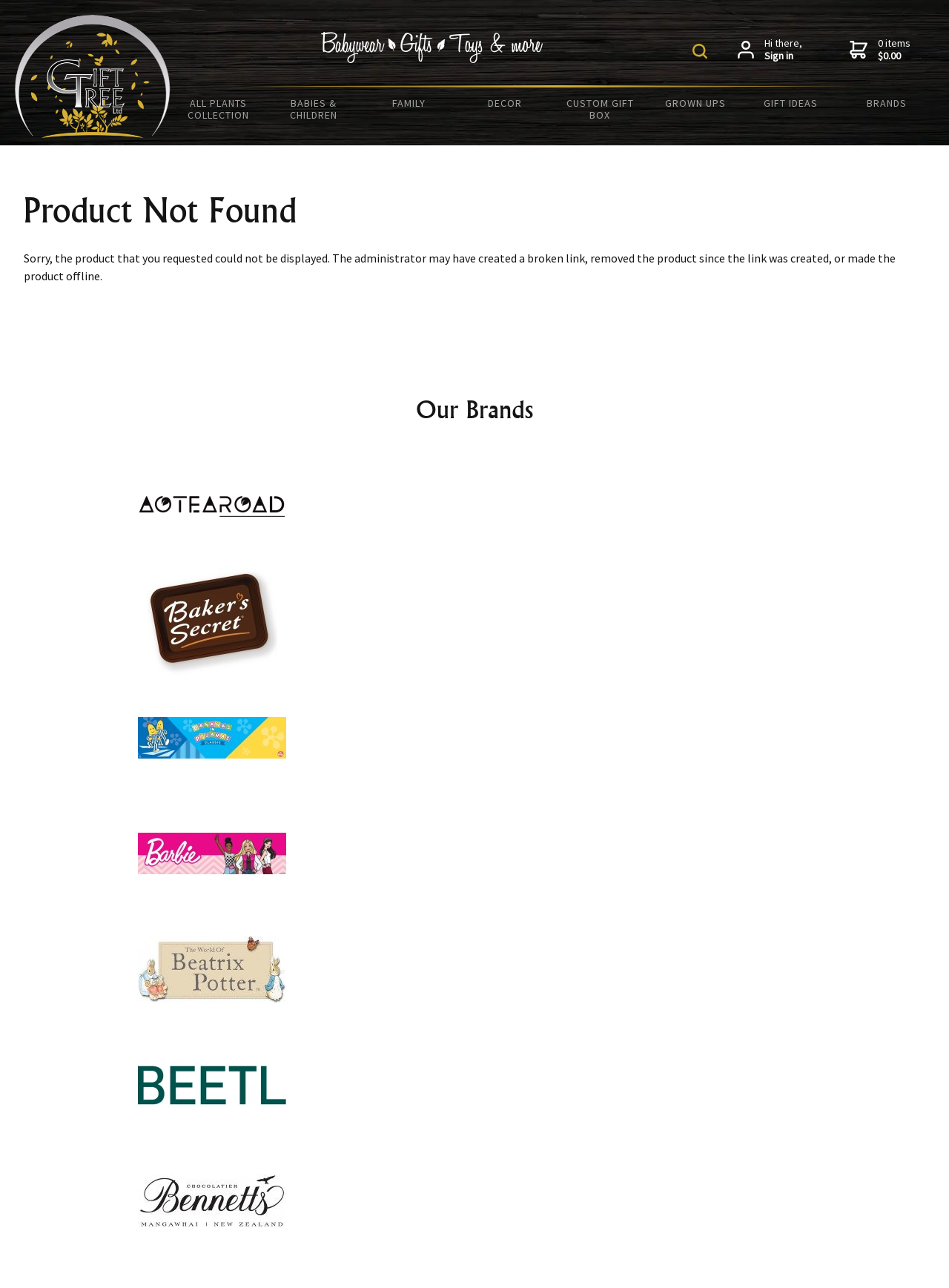Extract the main title from the webpage.

Product Not Found